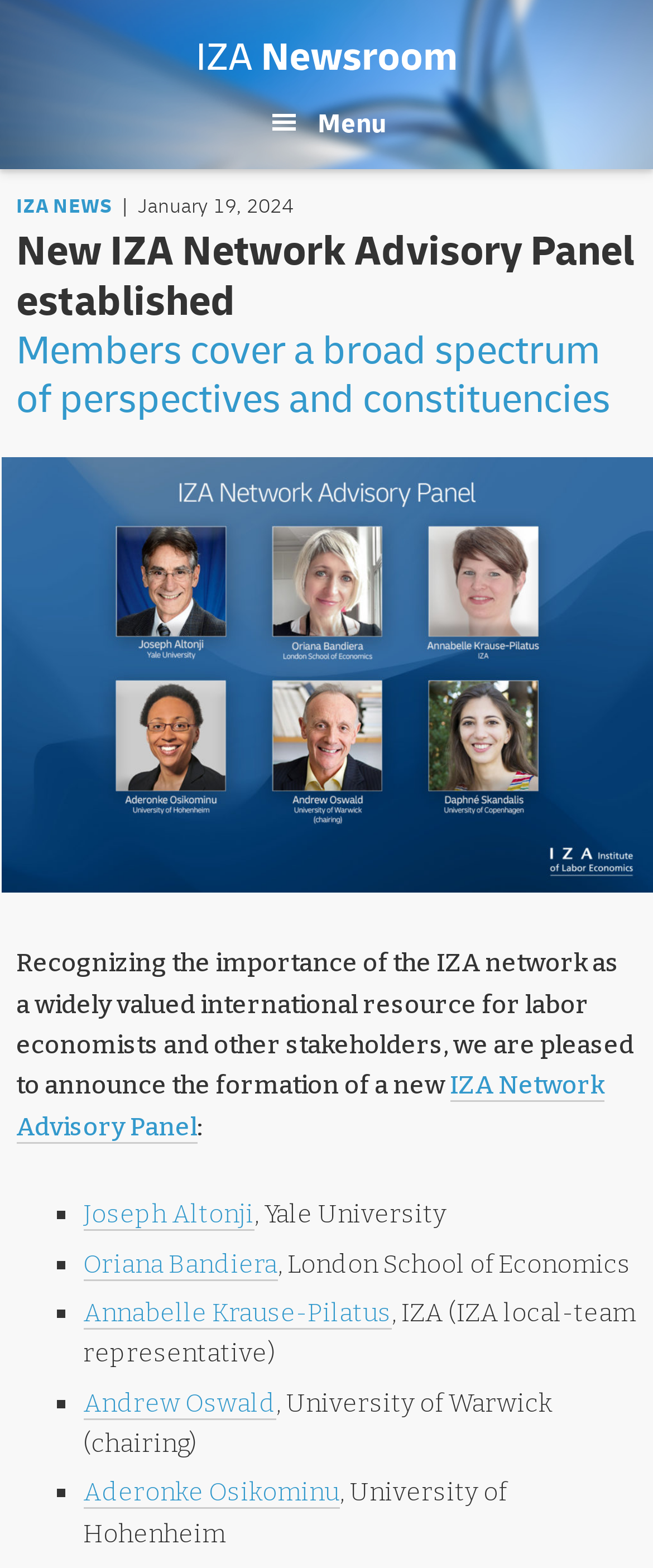Answer the question using only a single word or phrase: 
What is the affiliation of Annabelle Krause-Pilatus?

IZA